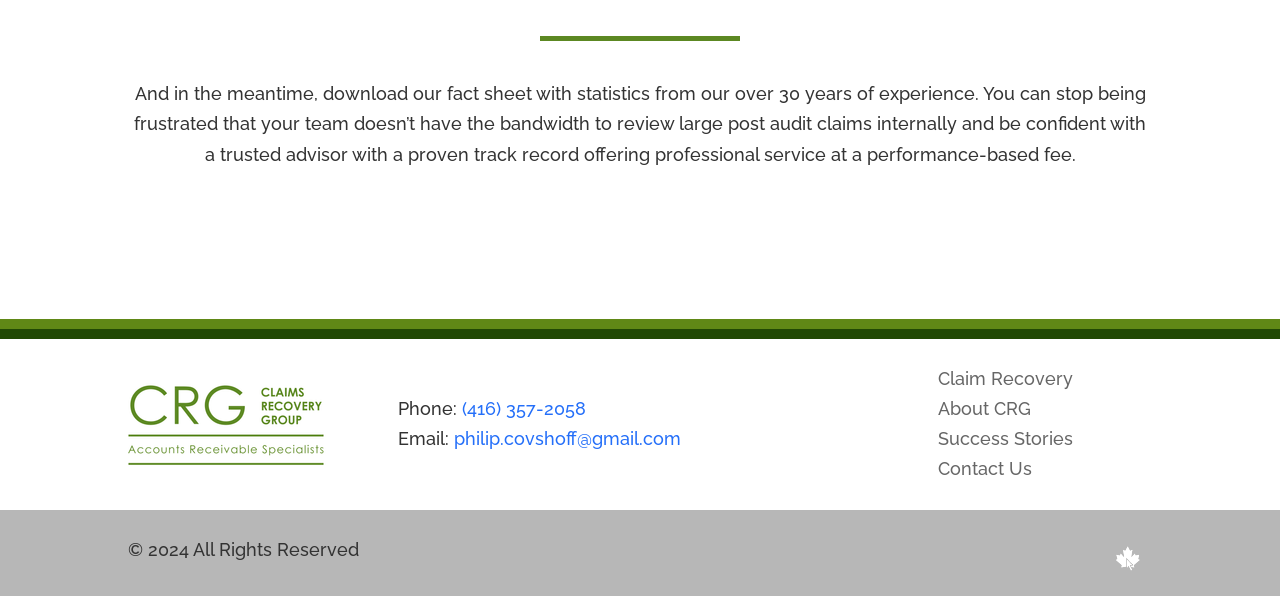Provide the bounding box coordinates for the UI element that is described as: "Contact Us".

[0.733, 0.776, 0.806, 0.813]